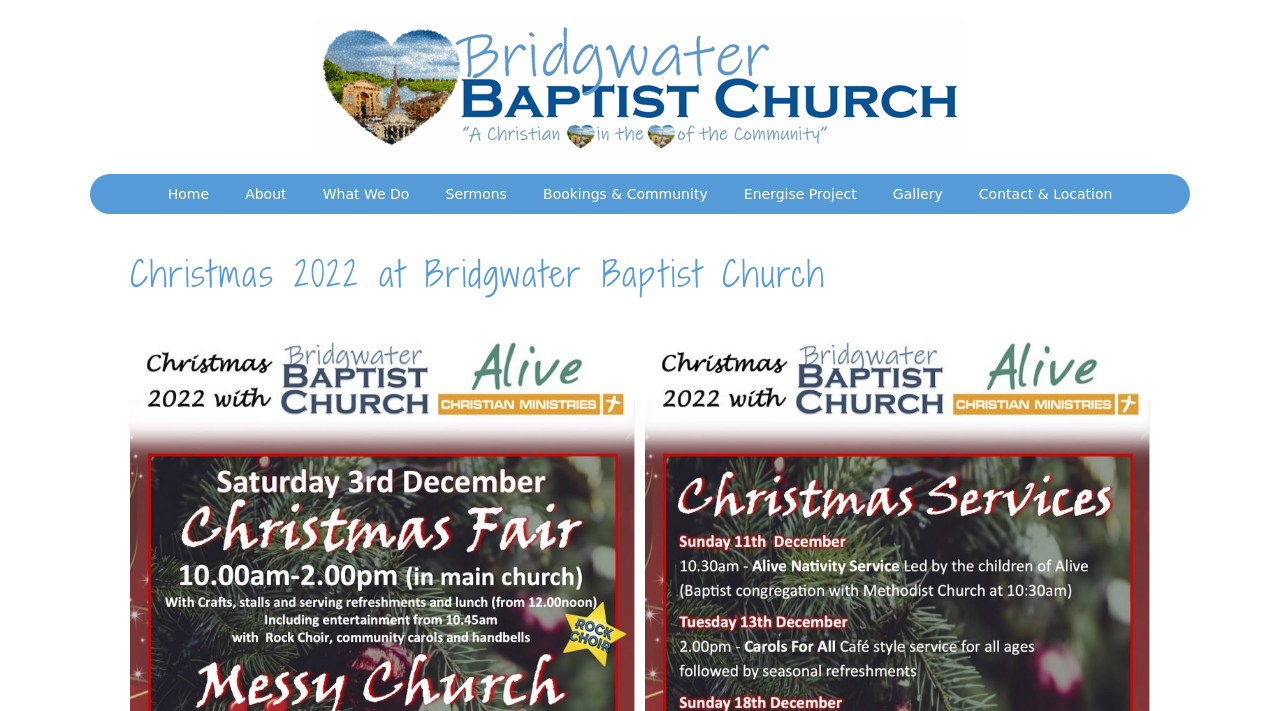From the details in the image, provide a thorough response to the question: What is the name of the church?

I found the answer by looking at the banner element at the top of the page, which contains a link with the text 'Bridgwater Baptist Church'.